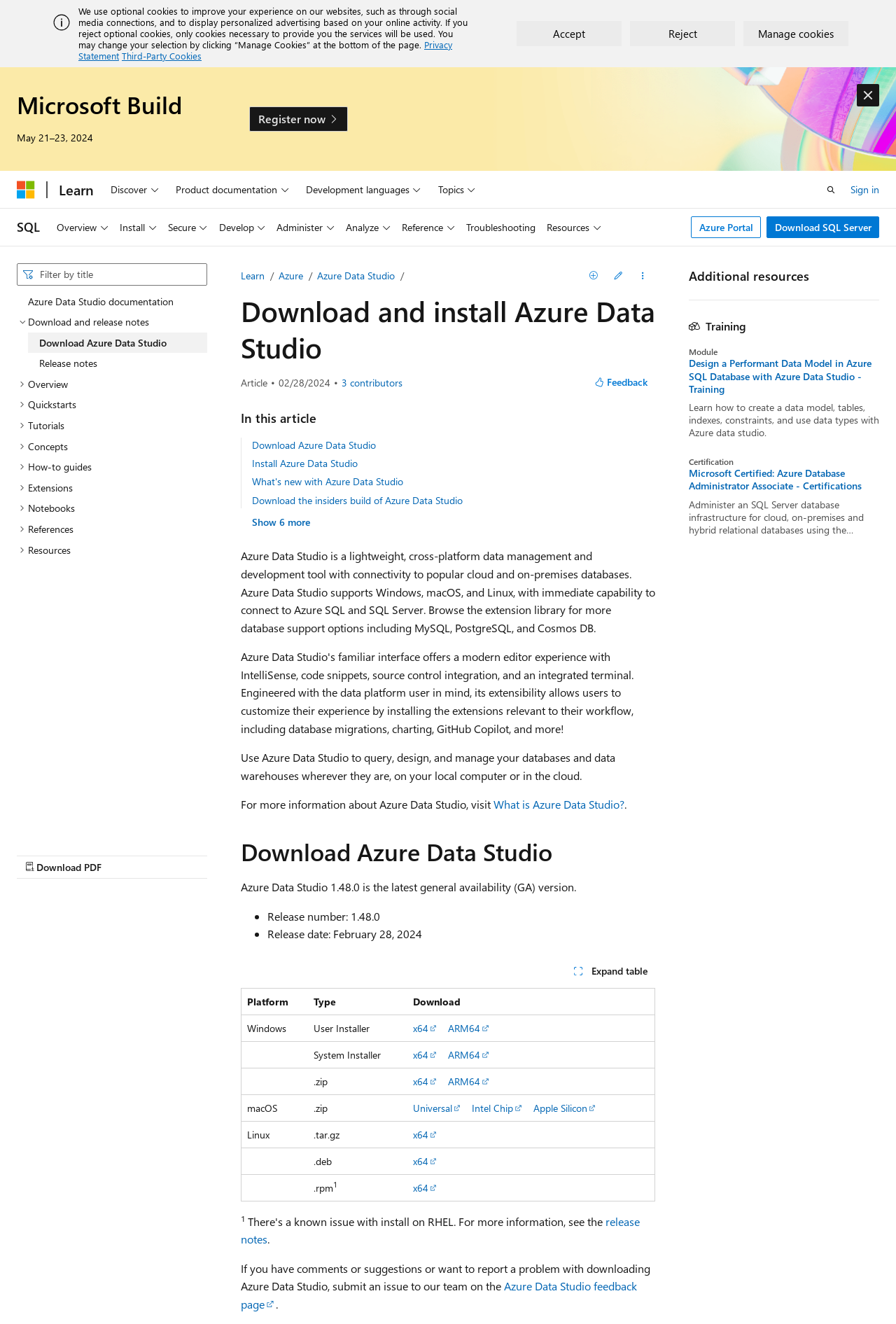Kindly determine the bounding box coordinates for the area that needs to be clicked to execute this instruction: "Click the 'Feedback' button".

[0.655, 0.28, 0.731, 0.297]